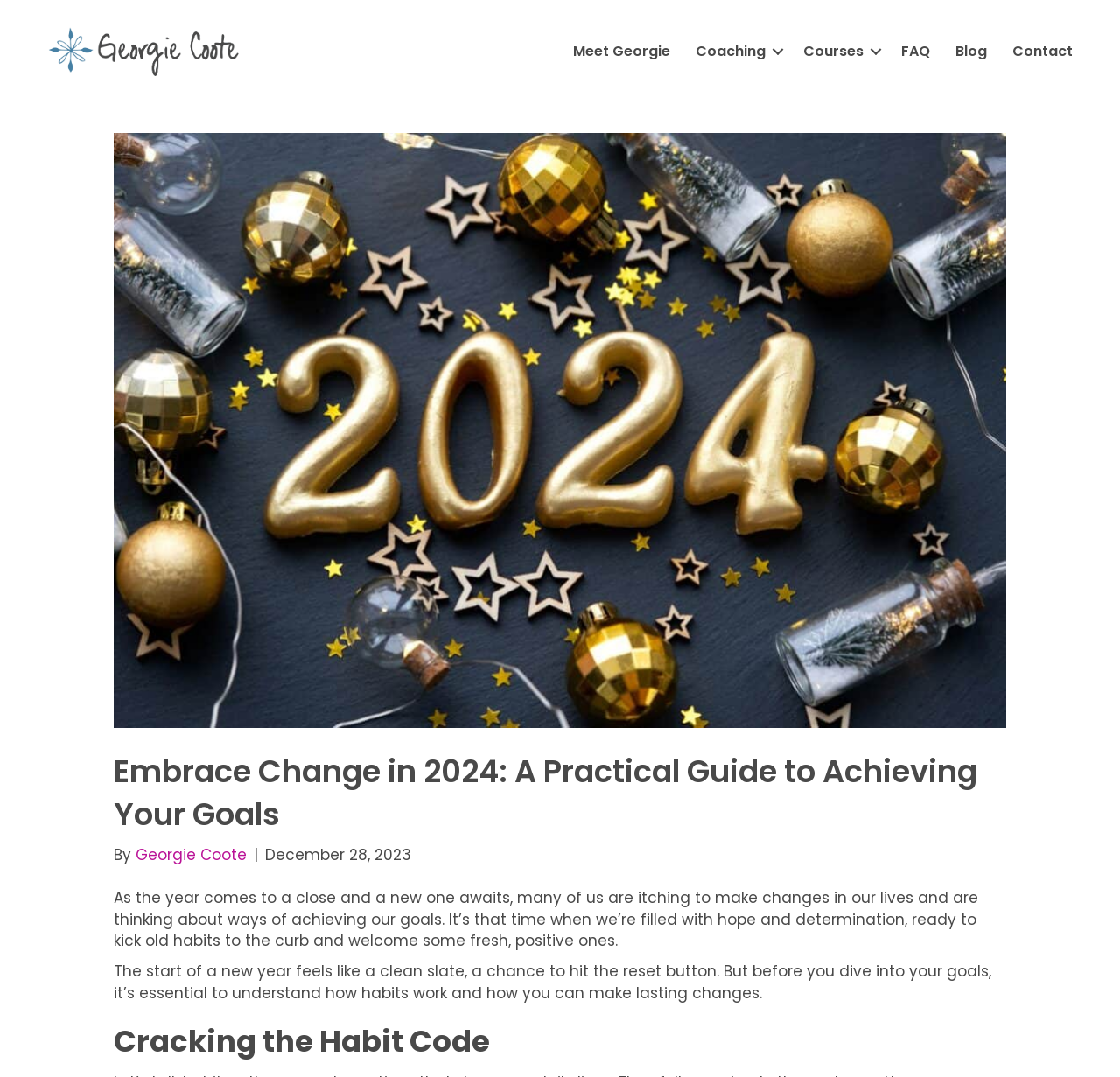Can you give a comprehensive explanation to the question given the content of the image?
What is the purpose of the new year?

According to the webpage, the start of a new year feels like a clean slate, a chance to hit the reset button, which implies that it provides an opportunity to make a fresh start and leave old habits behind.